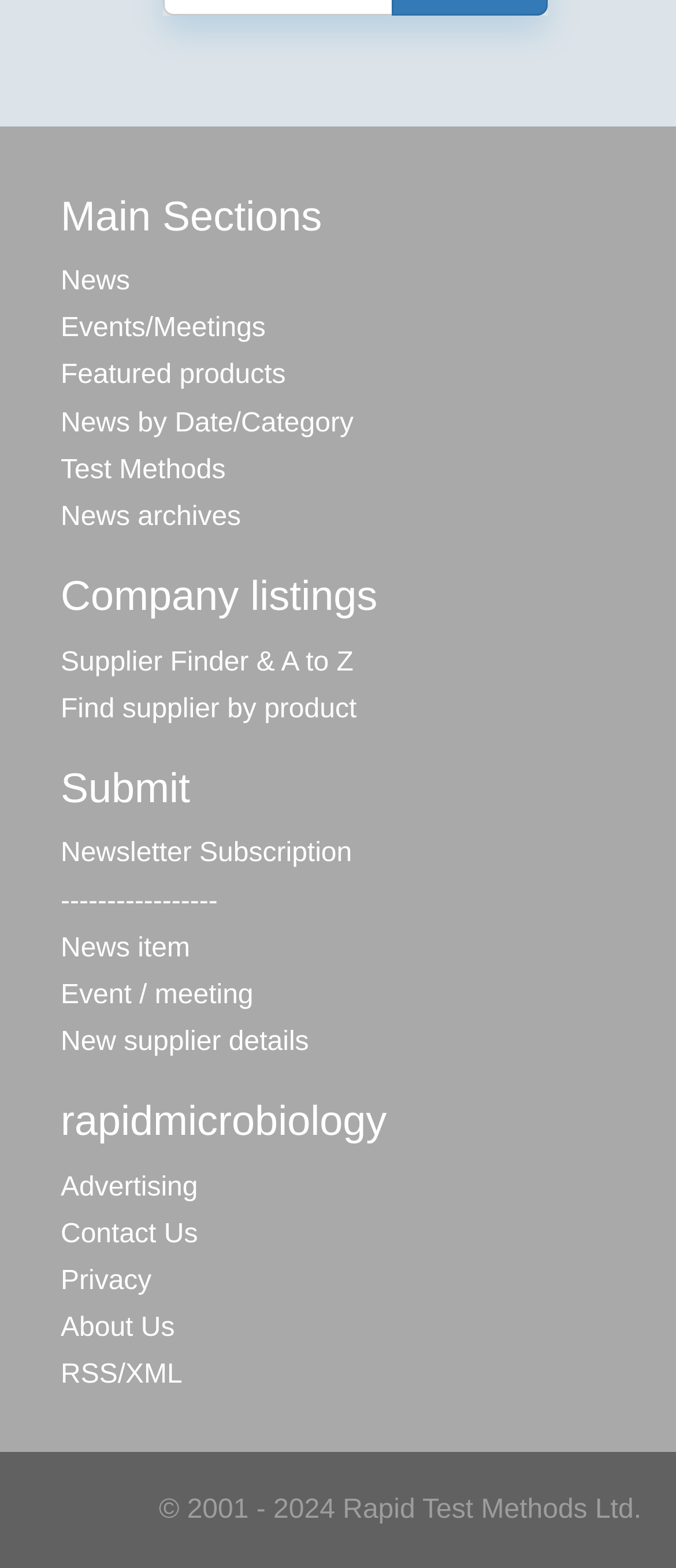Please predict the bounding box coordinates (top-left x, top-left y, bottom-right x, bottom-right y) for the UI element in the screenshot that fits the description: New supplier details

[0.09, 0.655, 0.457, 0.674]